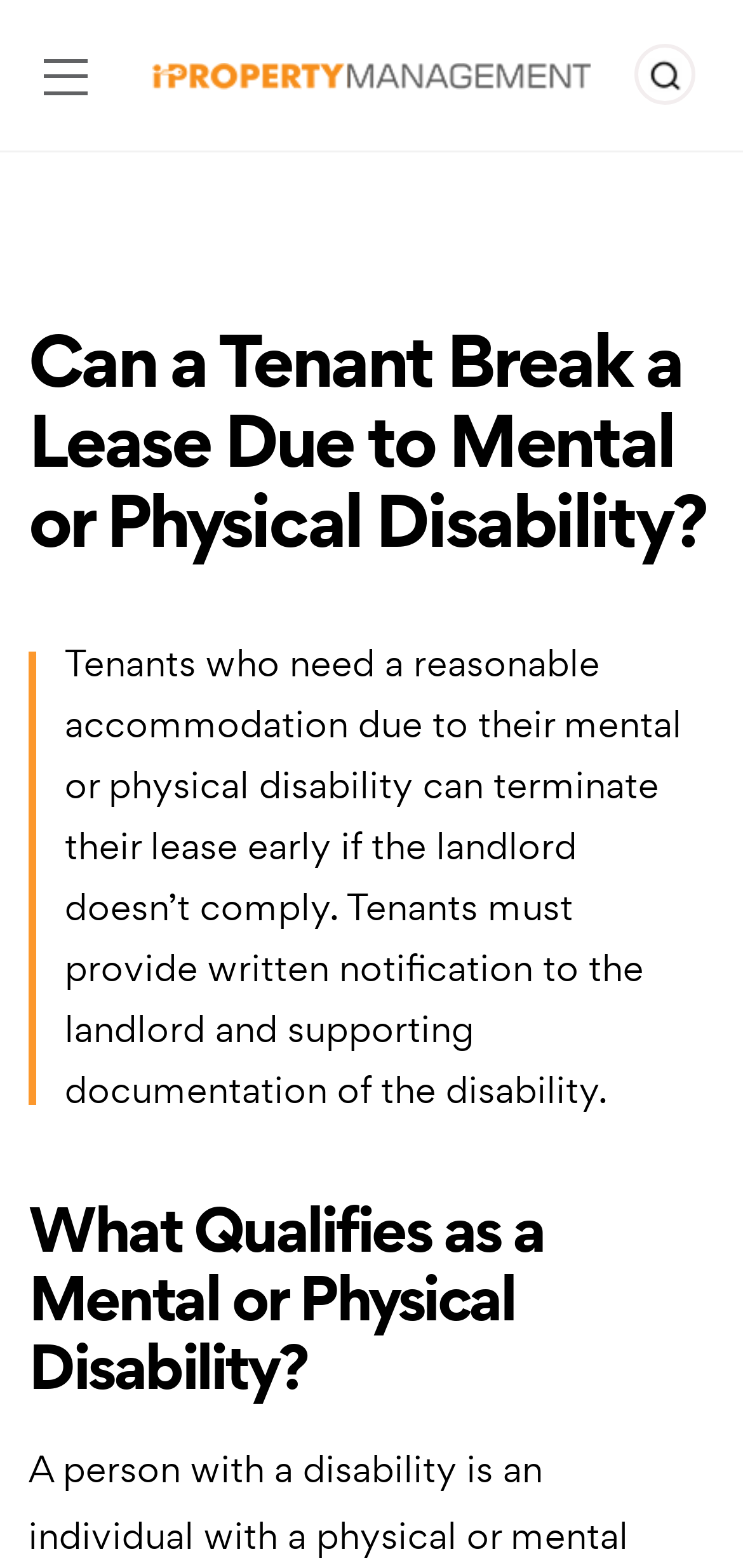What is required to support a disability claim?
Please give a detailed and elaborate answer to the question based on the image.

The blockquote text states that tenants must provide written notification to the landlord and supporting documentation of the disability. This suggests that both written notification and documentation are necessary to support a disability claim.